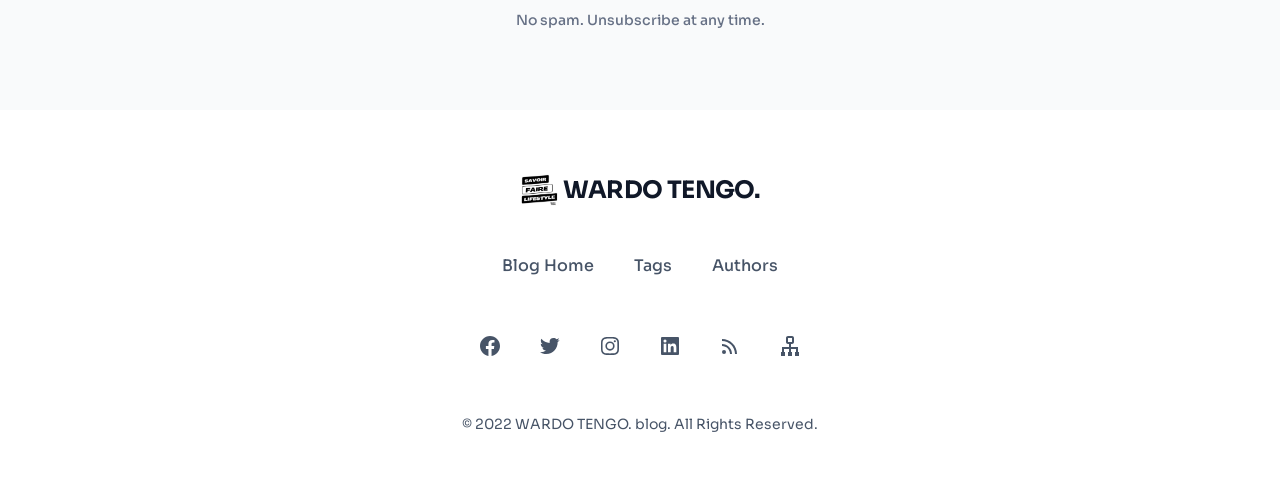Please provide the bounding box coordinates for the element that needs to be clicked to perform the following instruction: "subscribe to RSS Feed". The coordinates should be given as four float numbers between 0 and 1, i.e., [left, top, right, bottom].

[0.555, 0.654, 0.586, 0.734]